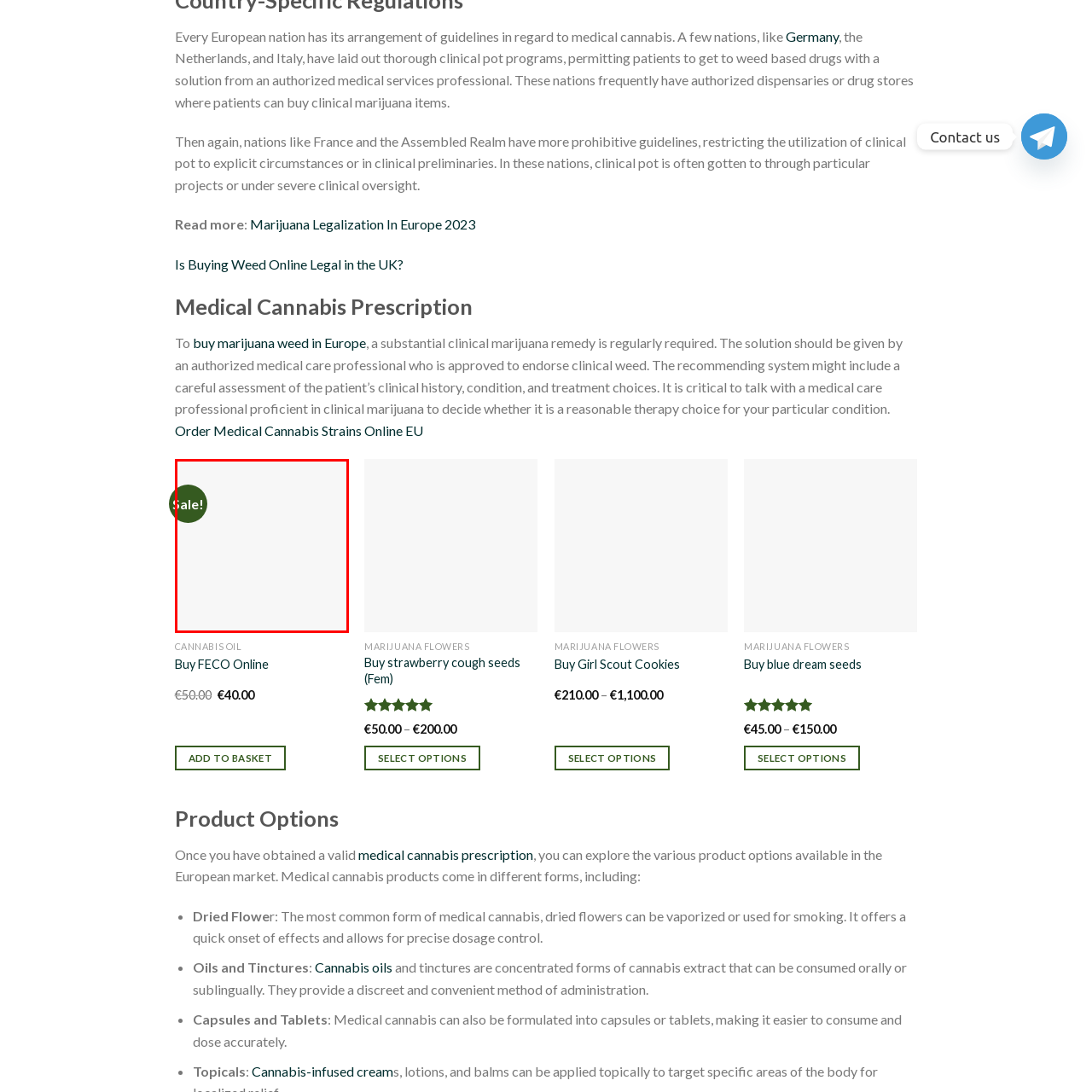Inspect the image surrounded by the red boundary and answer the following question in detail, basing your response on the visual elements of the image: 
What is the purpose of the 'Sale!' badge?

The 'Sale!' badge serves as a visual cue to encourage potential buyers to explore attractive offers and enhance their shopping experience, implying that its primary purpose is to attract customers to the sale.